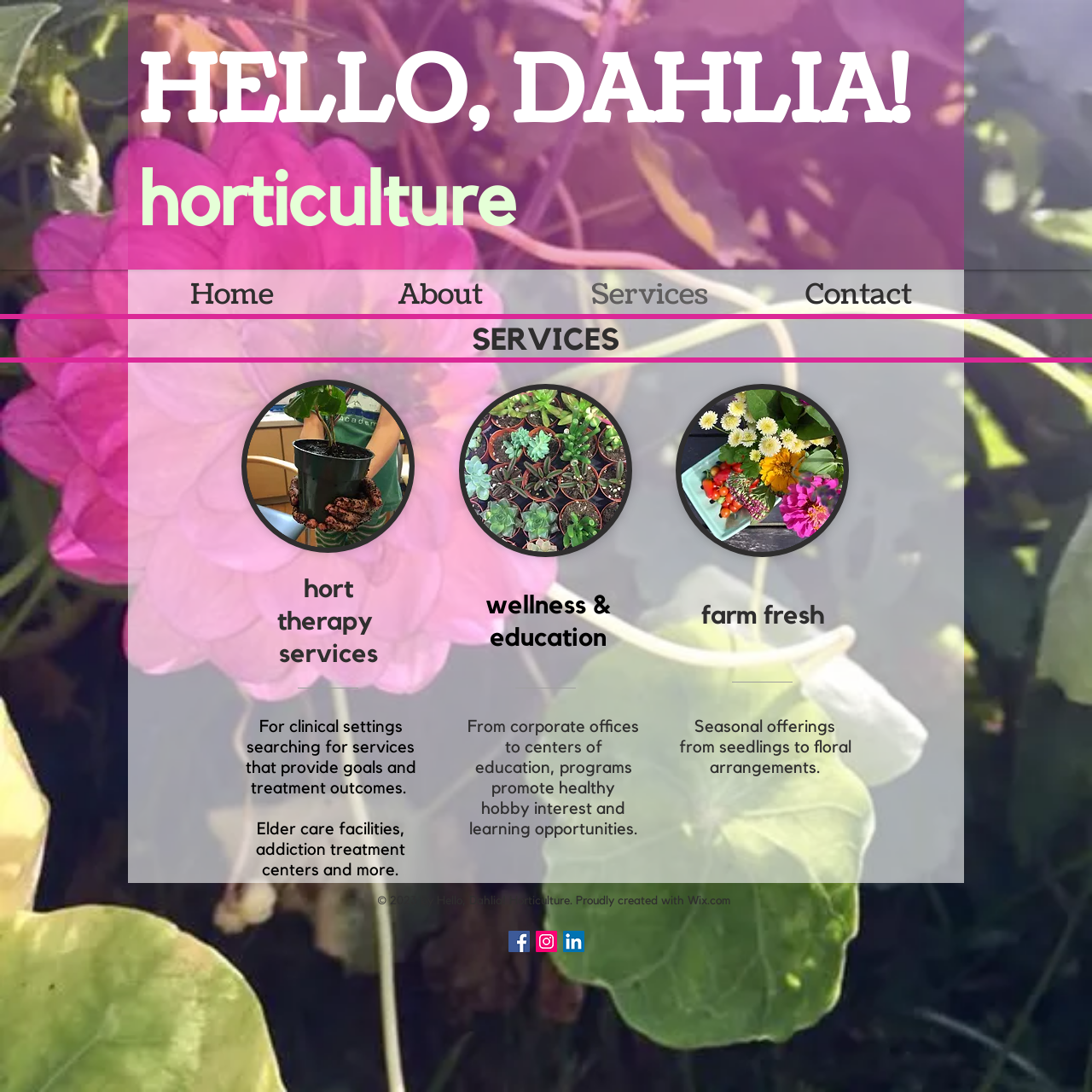Indicate the bounding box coordinates of the element that needs to be clicked to satisfy the following instruction: "Explore the 'wellness & education' service". The coordinates should be four float numbers between 0 and 1, i.e., [left, top, right, bottom].

[0.438, 0.541, 0.566, 0.6]